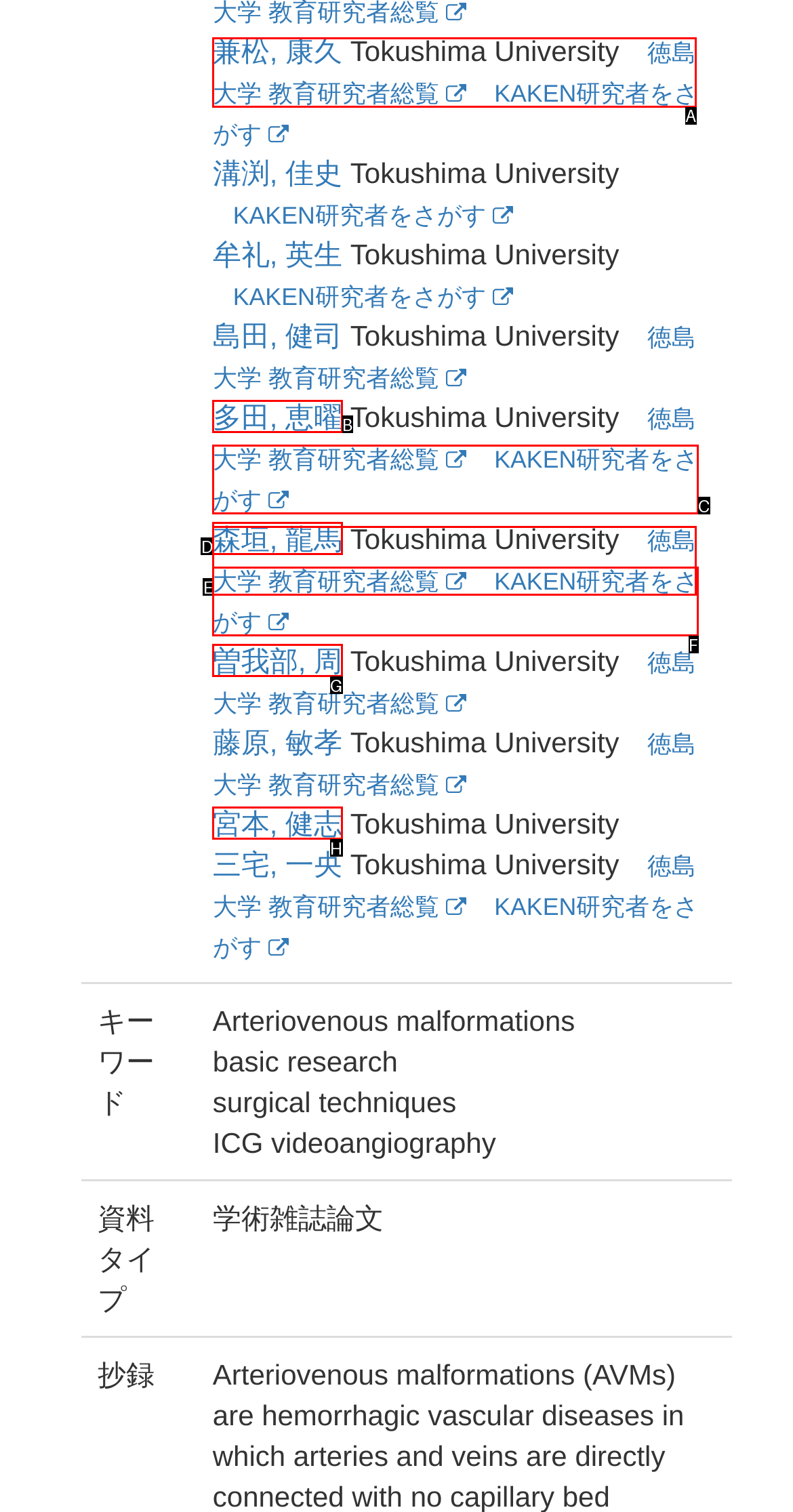Tell me which letter corresponds to the UI element that will allow you to Search for a researcher. Answer with the letter directly.

A